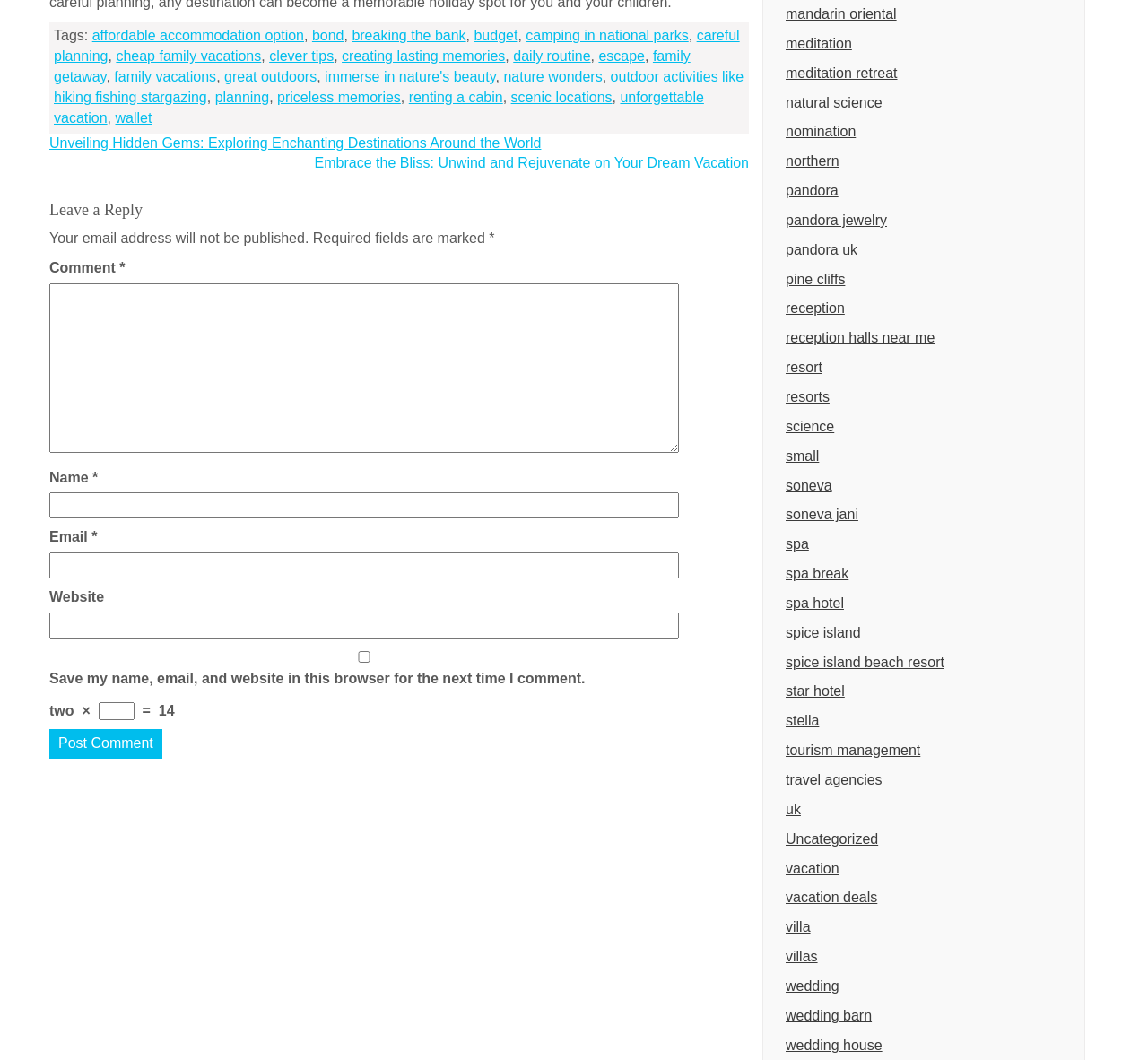Identify the bounding box coordinates of the area that should be clicked in order to complete the given instruction: "Click on the 'Post Comment' button". The bounding box coordinates should be four float numbers between 0 and 1, i.e., [left, top, right, bottom].

[0.043, 0.688, 0.141, 0.716]